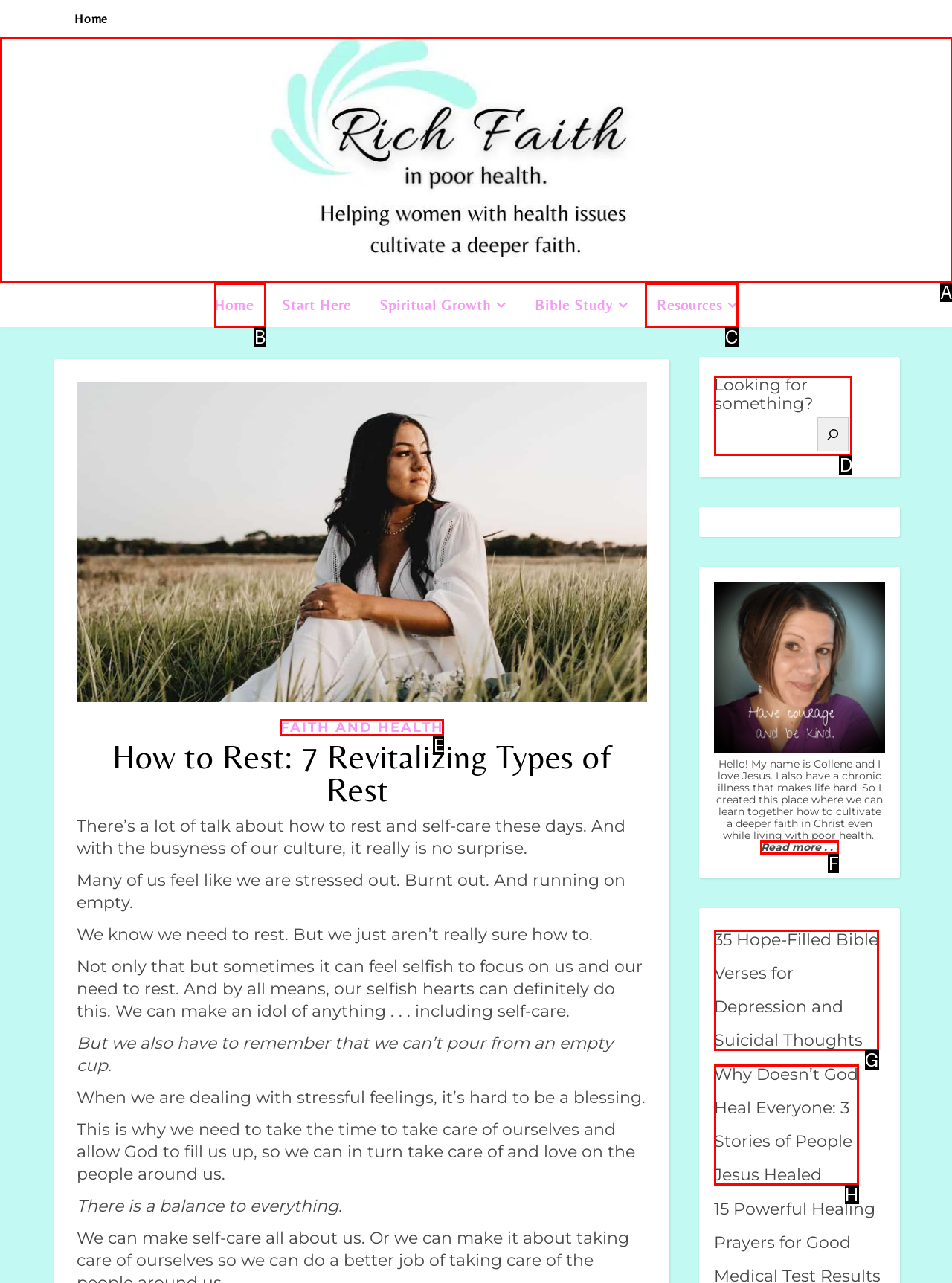Choose the letter of the element that should be clicked to complete the task: Search for something
Answer with the letter from the possible choices.

D